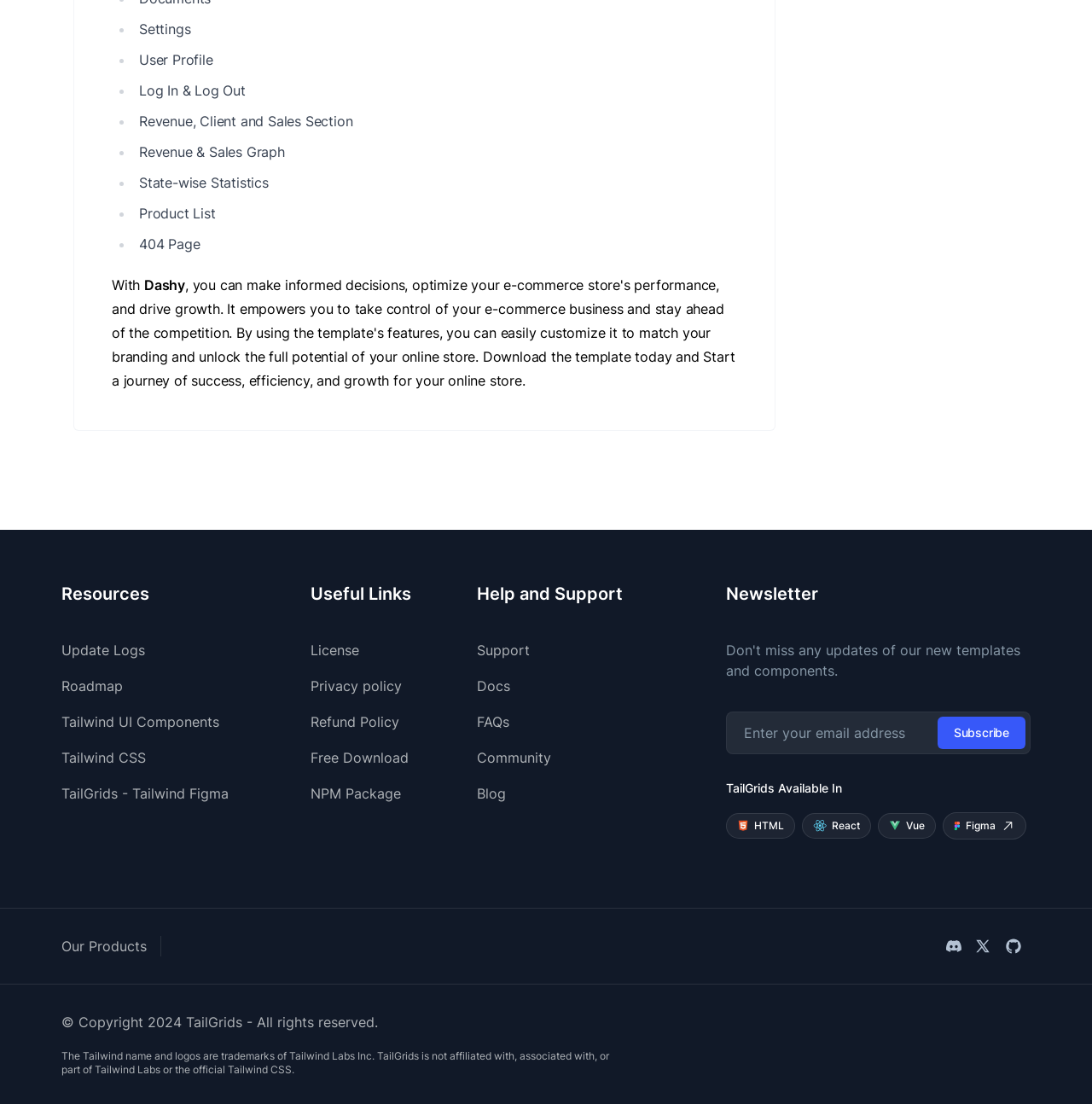Please indicate the bounding box coordinates of the element's region to be clicked to achieve the instruction: "Click on 'Free Stuff By Mail'". Provide the coordinates as four float numbers between 0 and 1, i.e., [left, top, right, bottom].

None